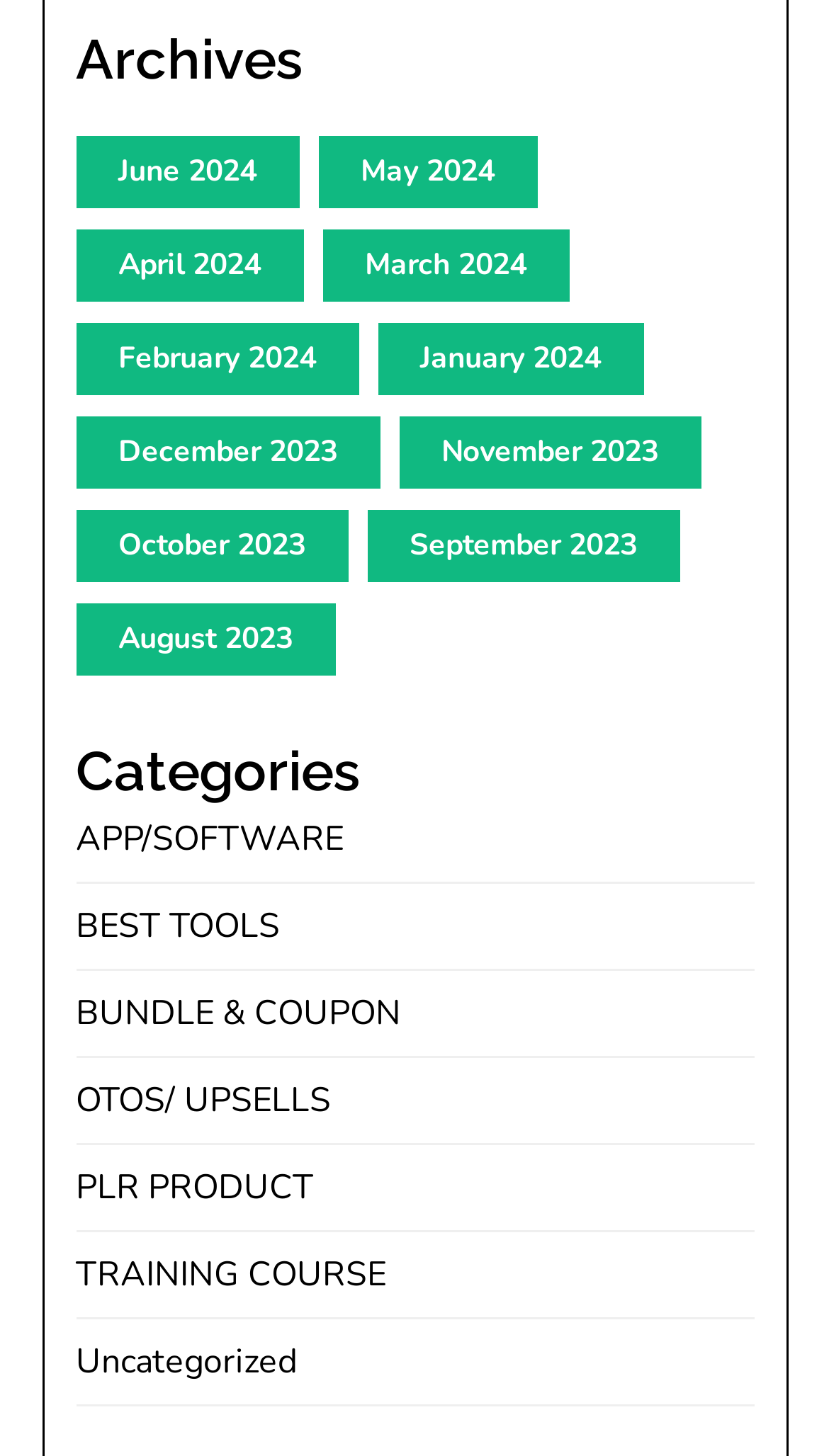Given the element description Tools, identify the bounding box coordinates for the UI element on the webpage screenshot. The format should be (top-left x, top-left y, bottom-right x, bottom-right y), with values between 0 and 1.

None